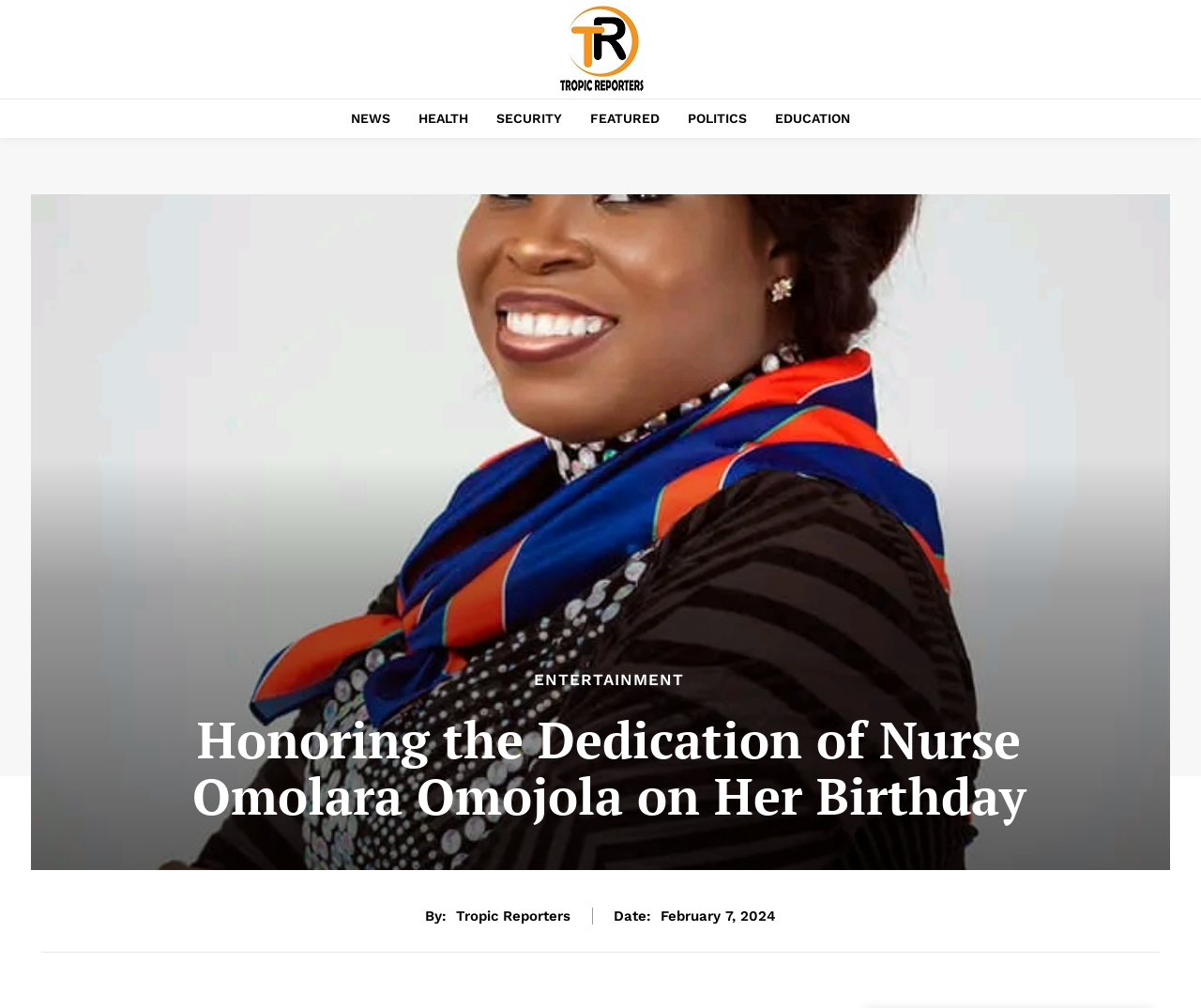Determine the bounding box coordinates of the region that needs to be clicked to achieve the task: "Read about HEALTH".

[0.341, 0.098, 0.398, 0.137]